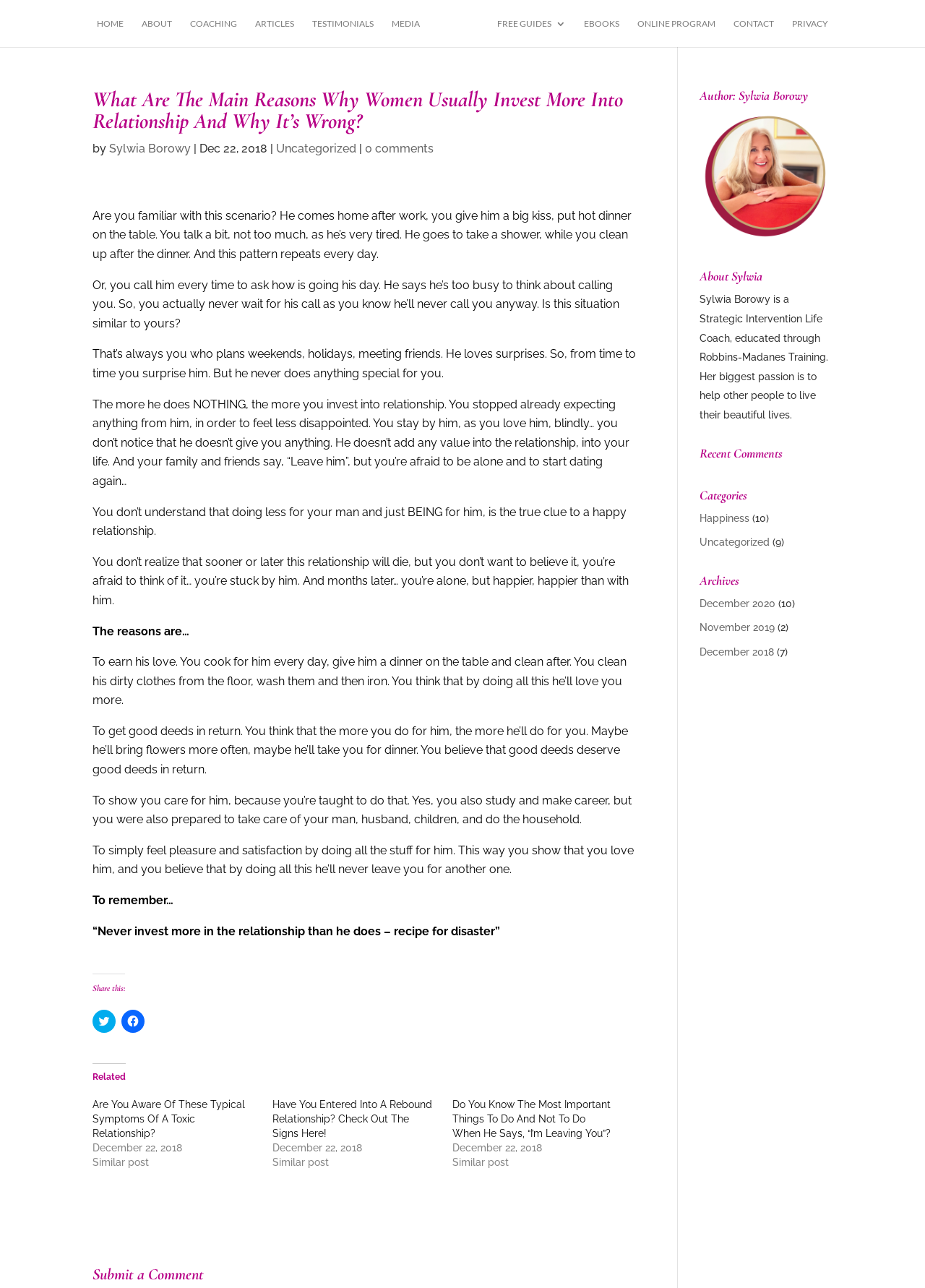Provide a brief response to the question below using a single word or phrase: 
How many related posts are shown?

3